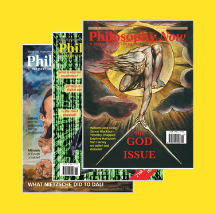Give a short answer using one word or phrase for the question:
What is the title of the latest issue?

THE GOD ISSUE